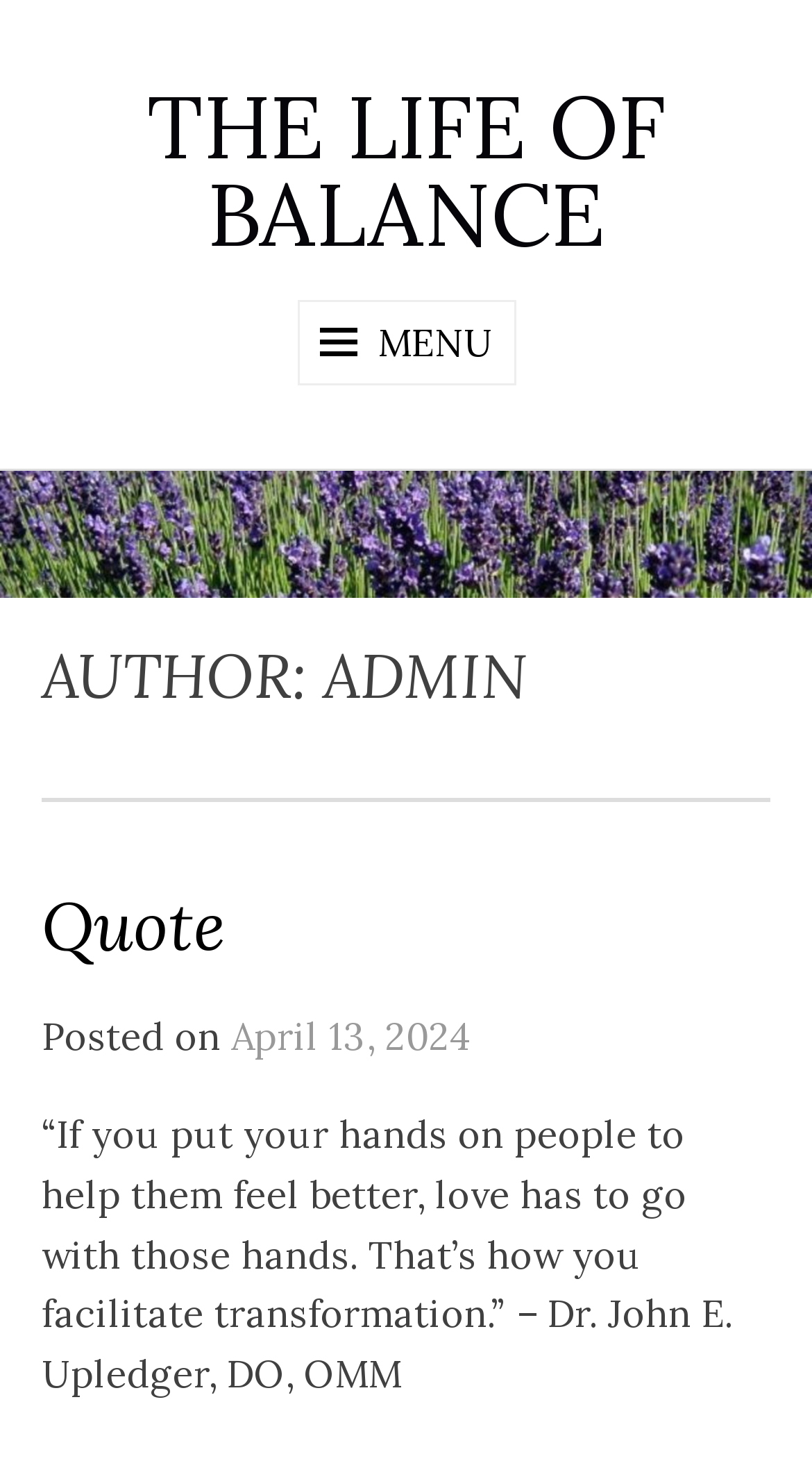What is the category of the latest article?
Answer the question with as much detail as possible.

The category of the latest article is mentioned in the header section of the webpage, specifically in the heading element with the text 'Quote'.